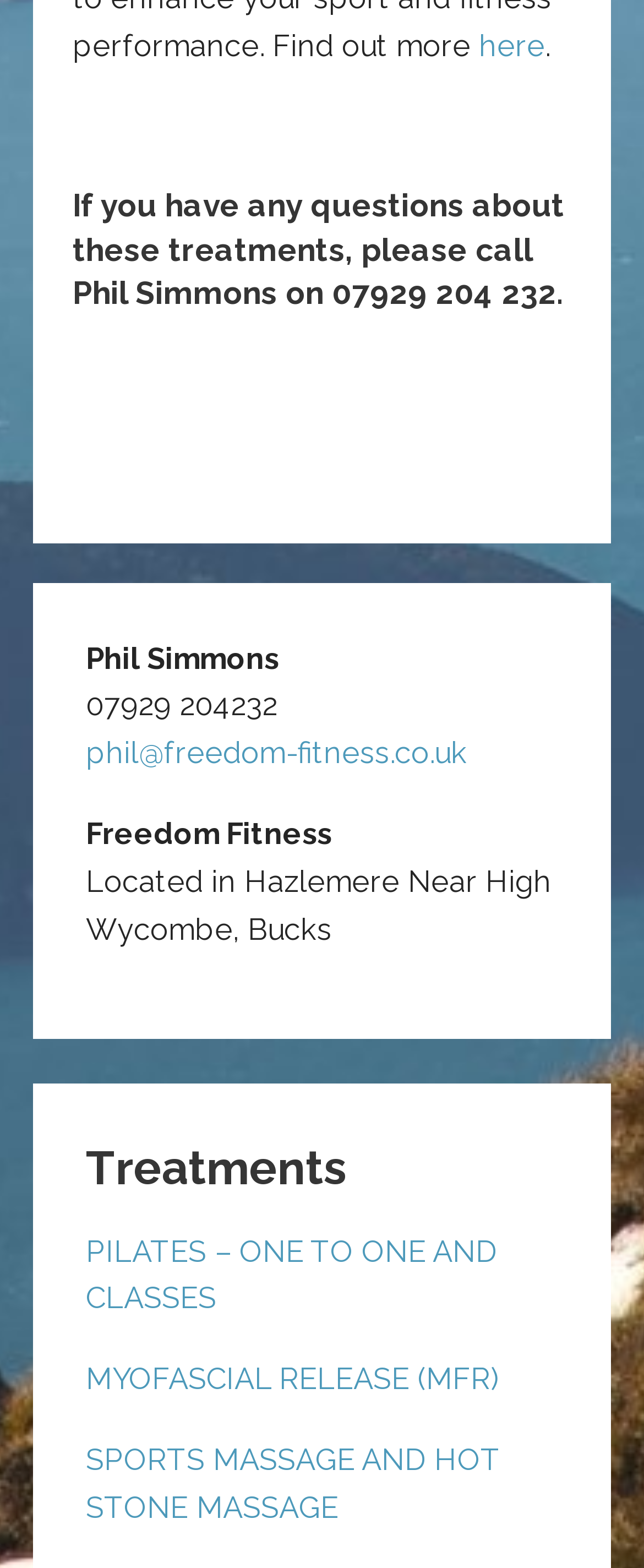What is the email address of Phil Simmons?
Kindly give a detailed and elaborate answer to the question.

The email address can be found in the link element that says 'phil@freedom-fitness.co.uk', which is located below the phone number.